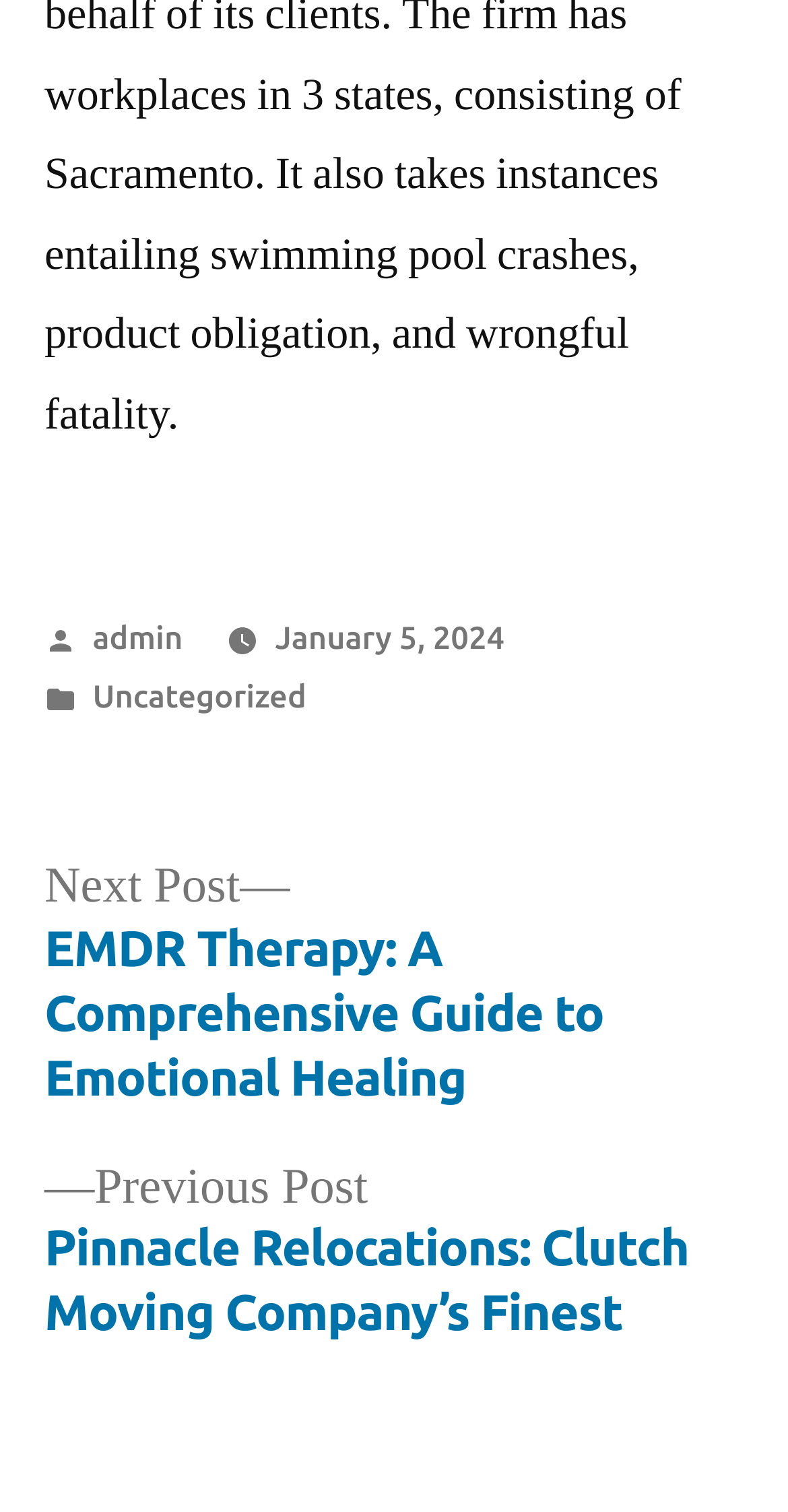What is the title of the previous post?
Can you offer a detailed and complete answer to this question?

I found the answer by looking at the navigation section of the webpage, where it says 'Previous post:' followed by a link 'Pinnacle Relocations: Clutch Moving Company’s Finest', indicating that the title of the previous post is 'Pinnacle Relocations: Clutch Moving Company’s Finest'.